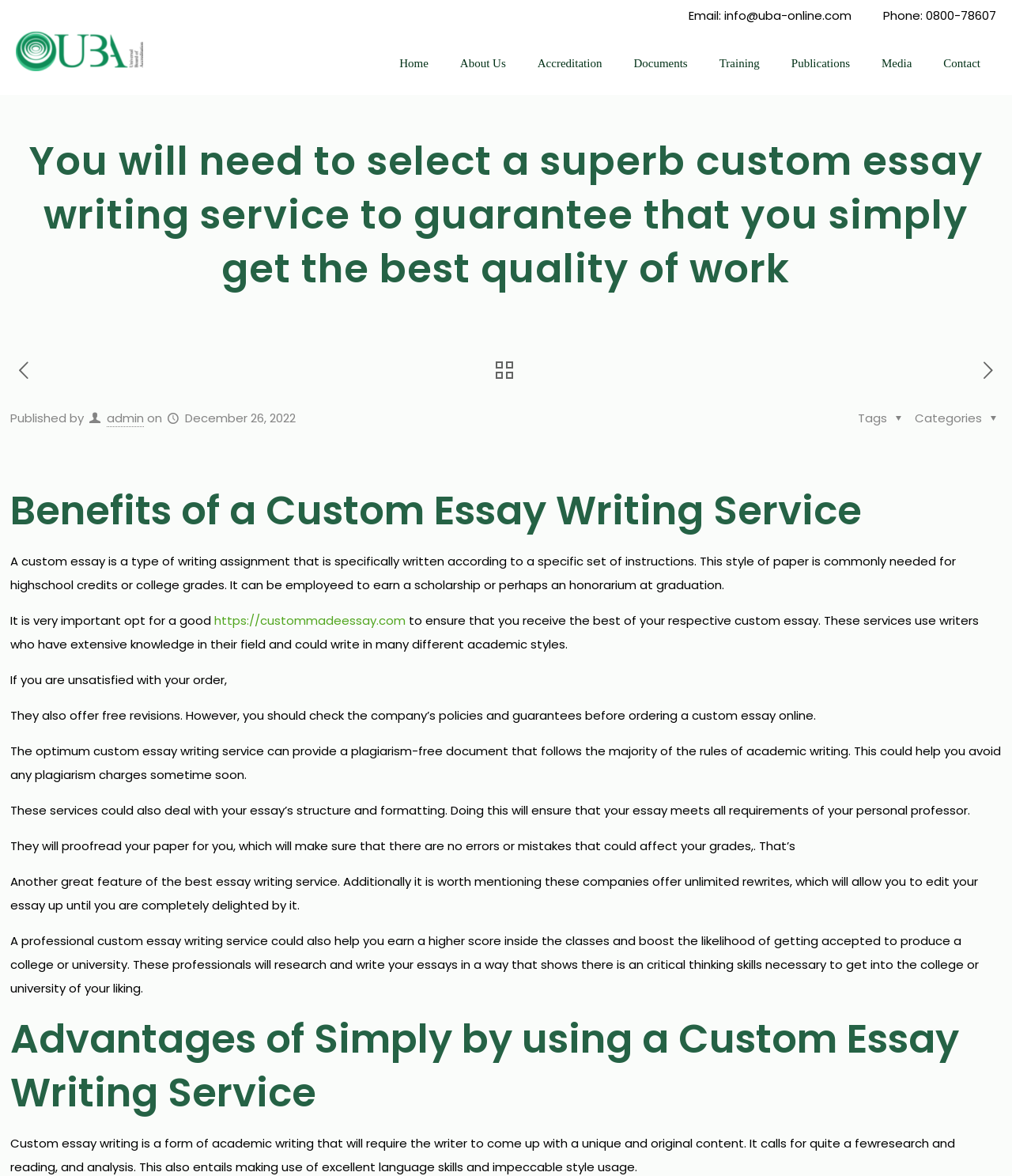What type of writing assignment is a custom essay?
Please give a detailed and thorough answer to the question, covering all relevant points.

I found this answer by reading the text on the webpage, which defines what a custom essay is. According to the text, a custom essay is a type of writing assignment that is specifically written according to a specific set of instructions.